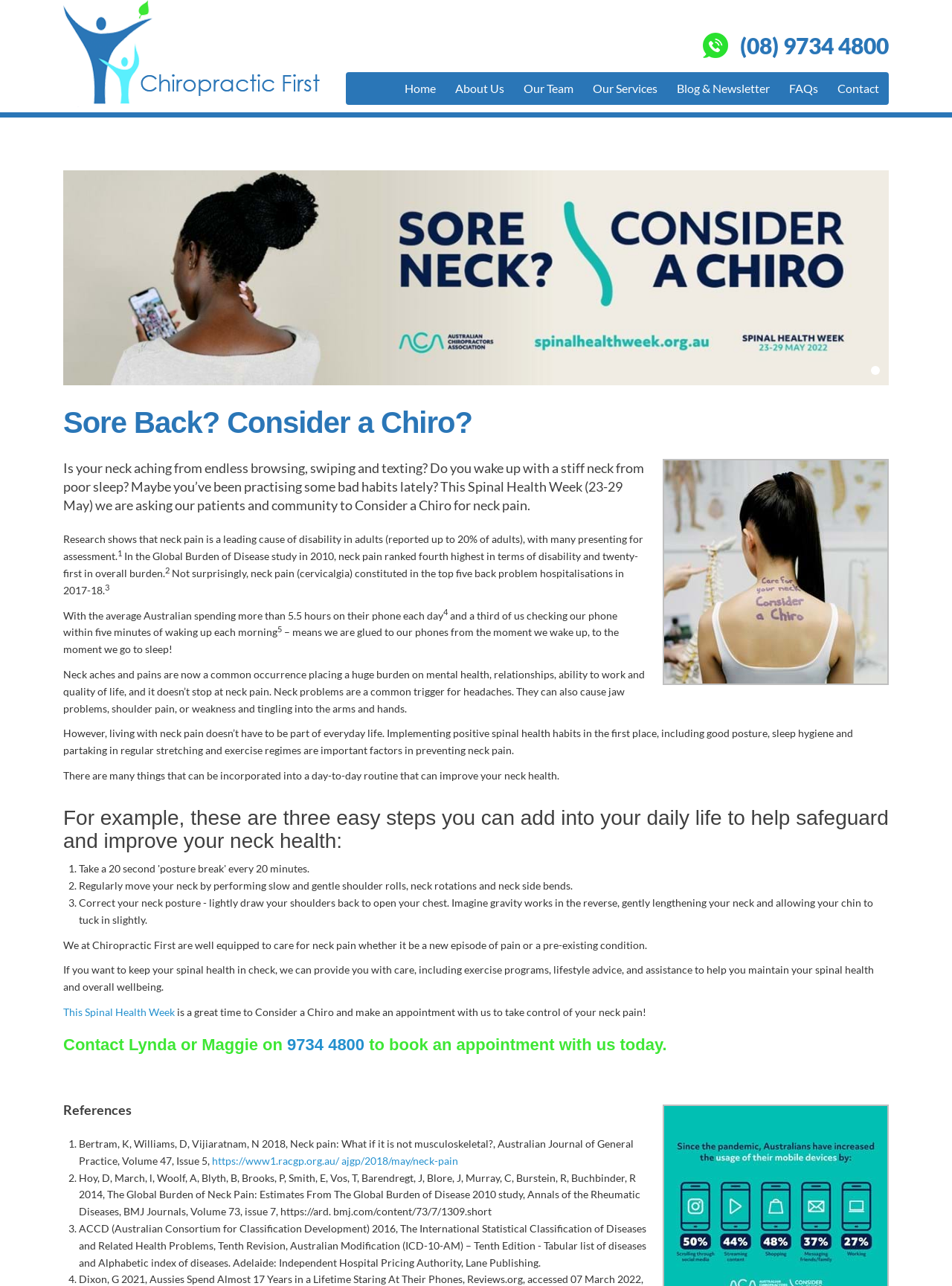Please identify the bounding box coordinates of the area I need to click to accomplish the following instruction: "Check out the 'Book Readings' section".

None